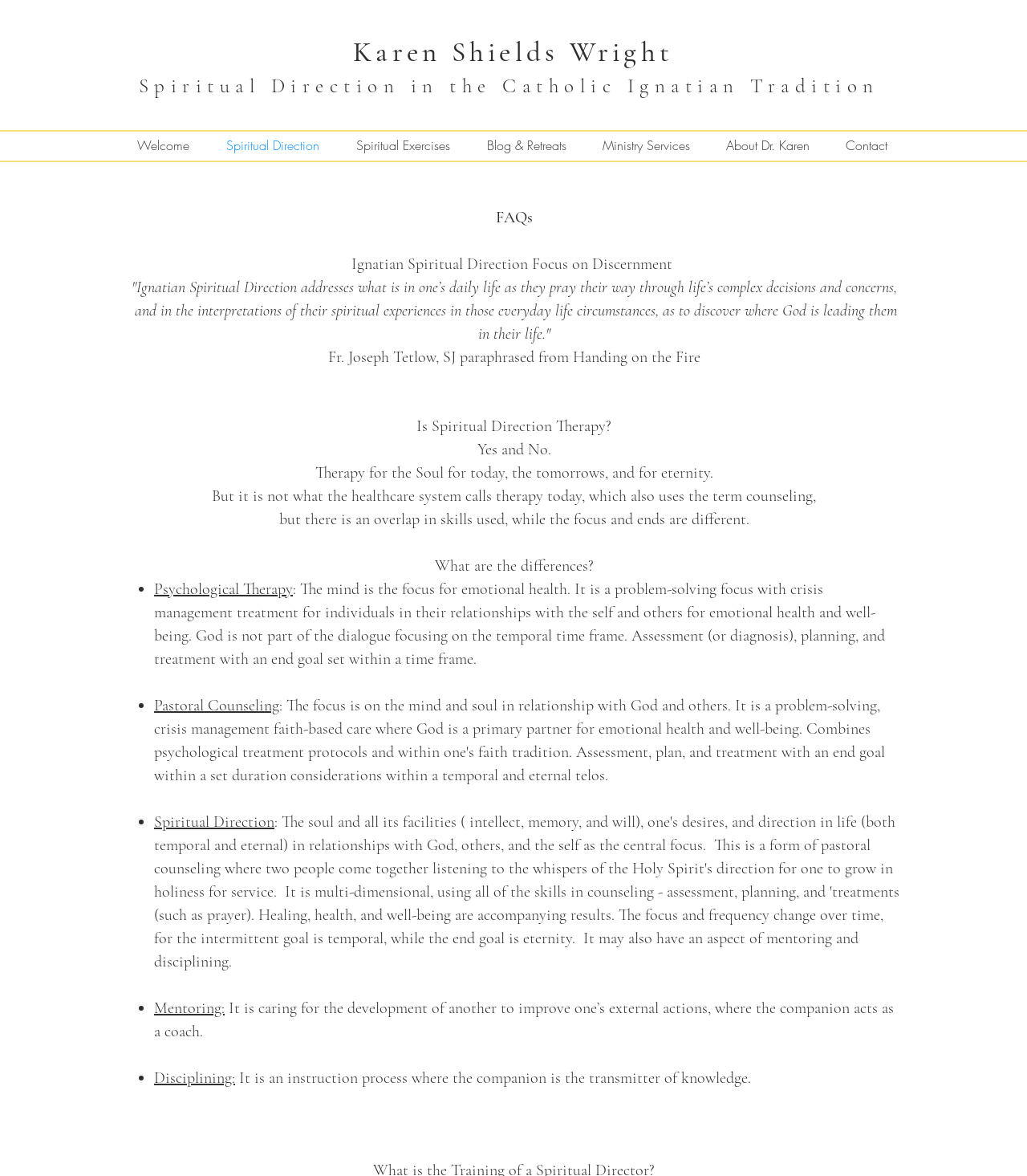Is Spiritual Direction the same as therapy?
Based on the image content, provide your answer in one word or a short phrase.

No